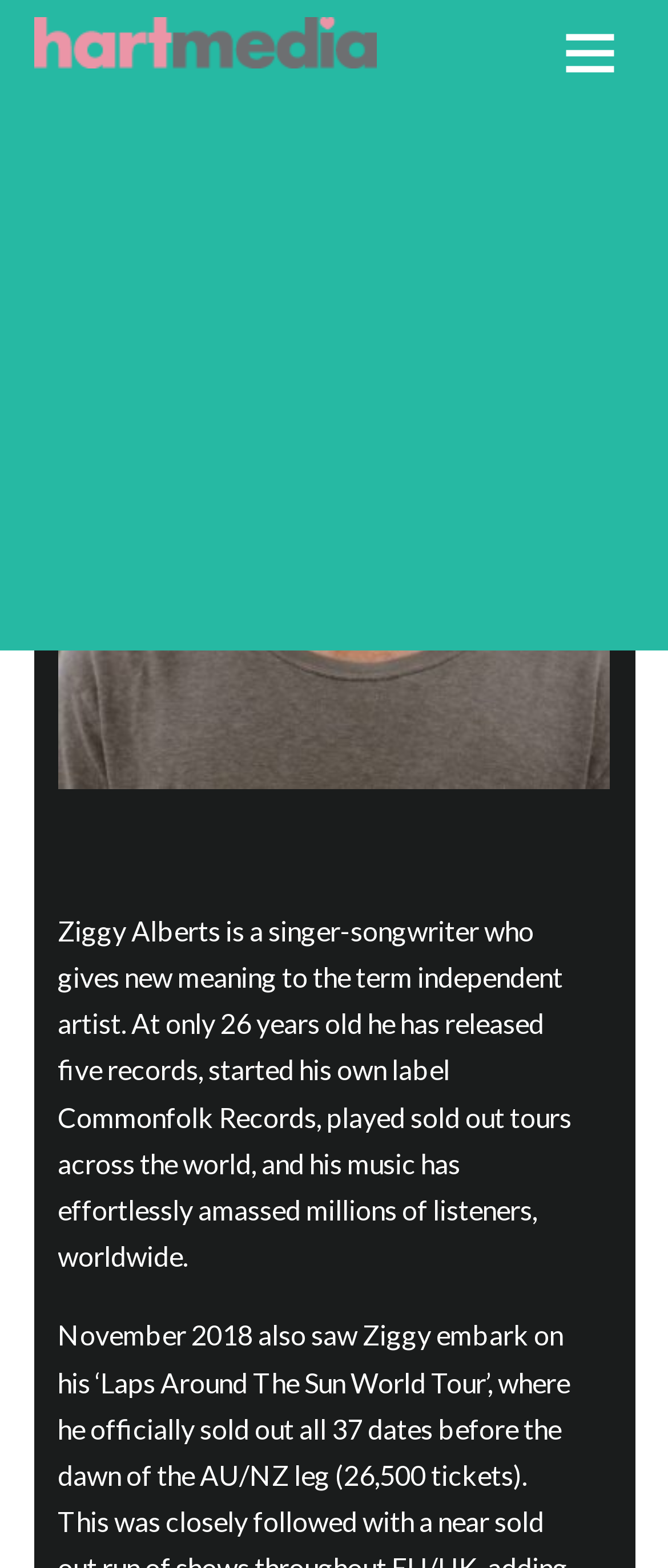Based on what you see in the screenshot, provide a thorough answer to this question: Is there an image of Ziggy Alberts on the webpage?

I found an image element with the description 'Ziggy Alberts' and bounding box coordinates [0.086, 0.151, 0.914, 0.503]. This image is likely a picture of Ziggy Alberts.